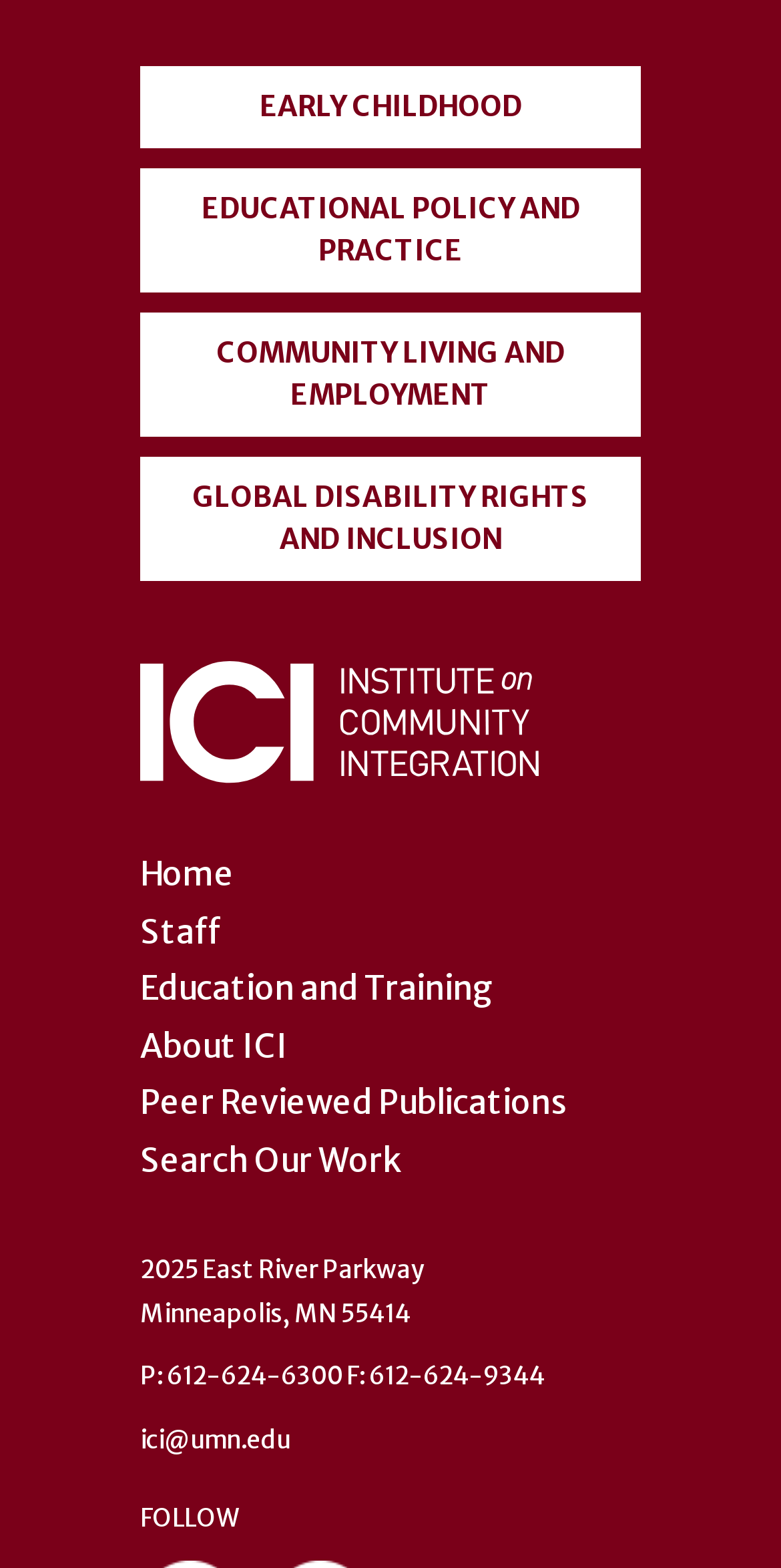Highlight the bounding box of the UI element that corresponds to this description: "Early Childhood".

[0.179, 0.042, 0.821, 0.094]